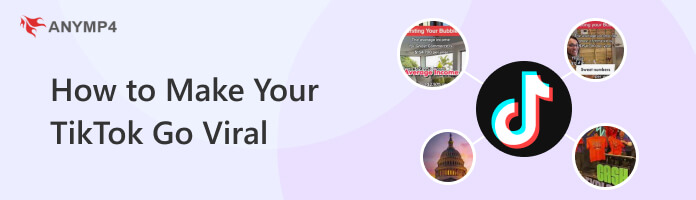What is the company presenting the content?
Using the image, elaborate on the answer with as much detail as possible.

The caption indicates that the content is presented by AnyMP4, as shown by the logo in the top-left corner, linking the content to the company's digital media expertise.